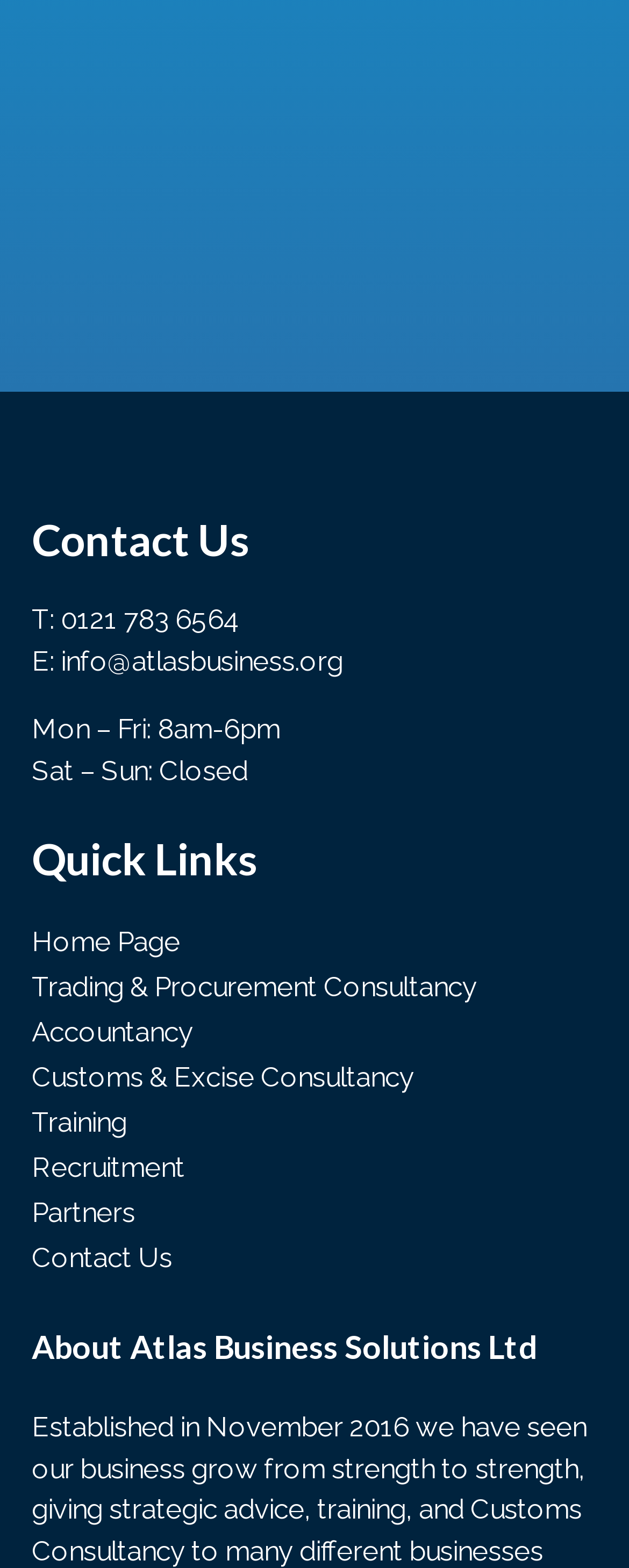What are the business hours on Monday?
Look at the image and respond to the question as thoroughly as possible.

I found the business hours by looking at the 'Contact Us' section, where it says 'Mon – Fri: 8am-6pm', which indicates that the business hours on Monday are from 8am to 6pm.